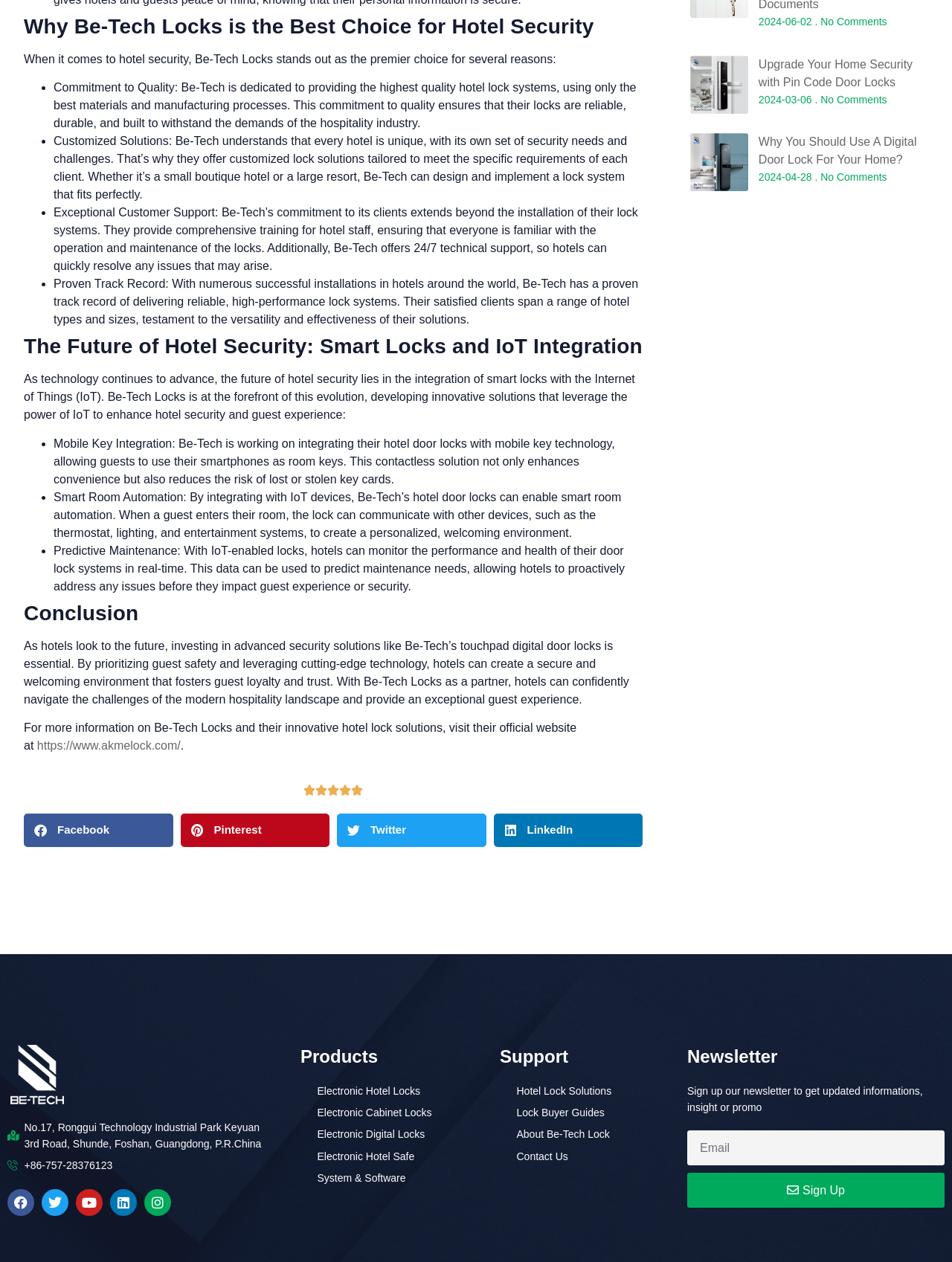Find the bounding box of the element with the following description: "Share on facebook Facebook". The coordinates must be four float numbers between 0 and 1, formatted as [left, top, right, bottom].

[0.025, 0.644, 0.182, 0.671]